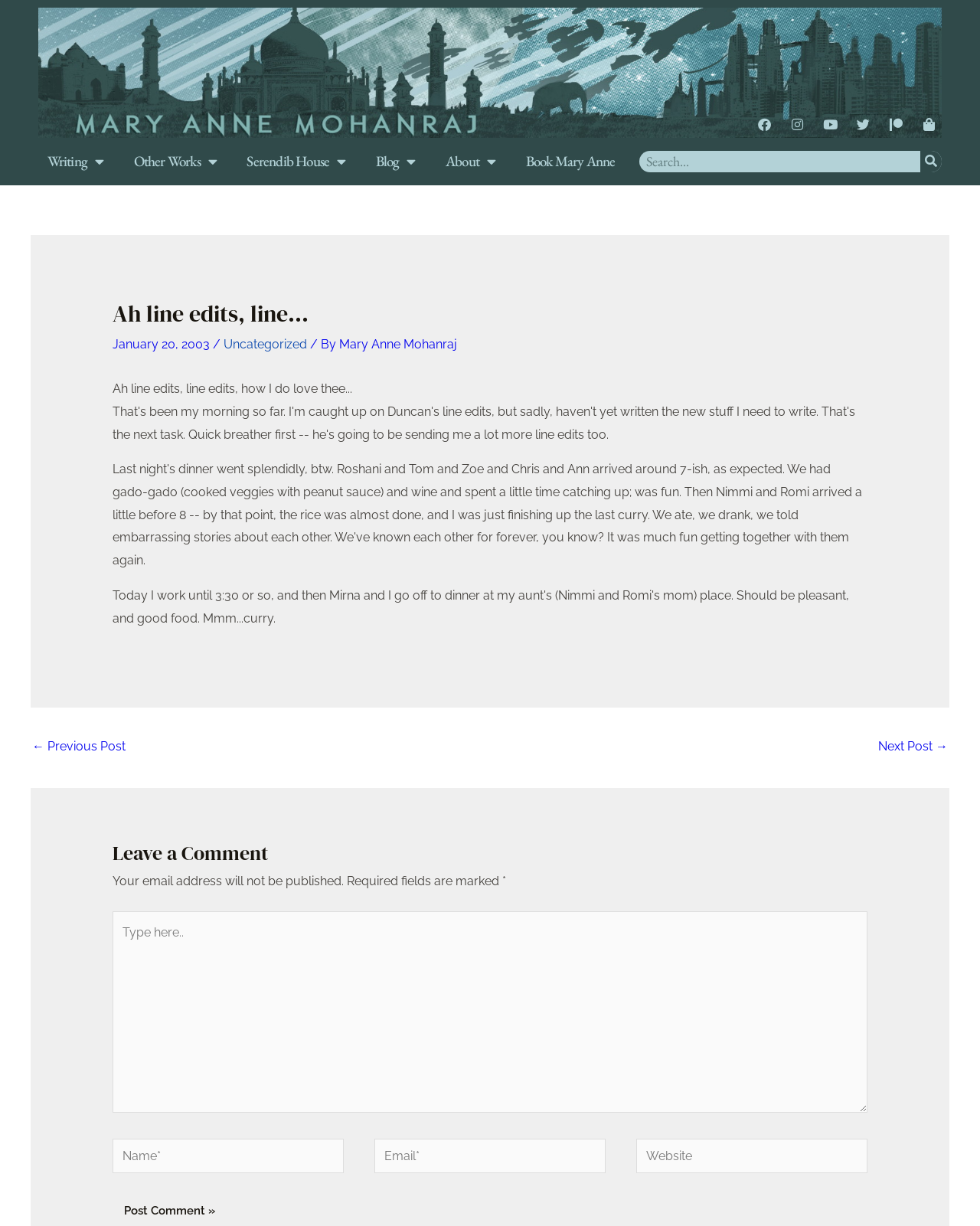Analyze and describe the webpage in a detailed narrative.

This webpage is a blog post titled "Ah line edits, line edits, how I do love thee..." by Mary Anne Mohanraj, dated January 20, 2003. At the top, there are several social media links, including Facebook, Instagram, YouTube, Twitter, Patreon, and a shopping bag icon, aligned horizontally across the page. Below these links, there is a navigation menu with links to "Writing", "Other Works", "Serendib House", "Blog", "About", and "Book Mary Anne". 

On the right side of the page, there is a search bar with a search button. The main content of the page is the blog post, which starts with a header section that includes the title, date, and category "Uncategorized" by the author Mary Anne Mohanraj. The blog post itself is a short paragraph about the author's experience with line edits.

At the bottom of the page, there is a post navigation section with links to the previous and next posts. Below this, there is a comment section with a heading "Leave a Comment" and a form to submit a comment, which includes fields for name, email, and website, with an option to type a comment. The form also includes a note that the email address will not be published and that required fields are marked with an asterisk.